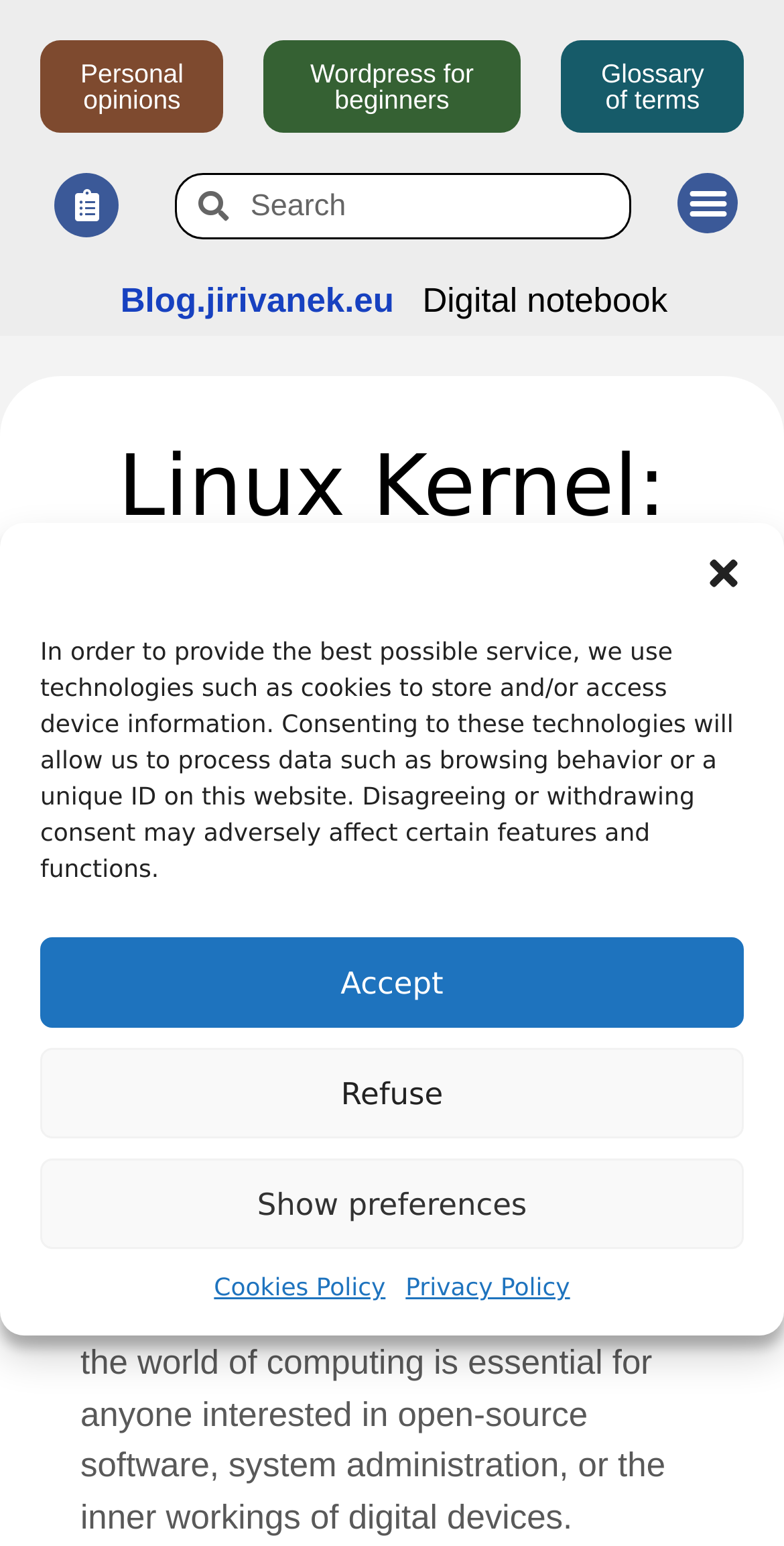Please find the bounding box coordinates of the clickable region needed to complete the following instruction: "Read the Glossary of terms". The bounding box coordinates must consist of four float numbers between 0 and 1, i.e., [left, top, right, bottom].

[0.715, 0.026, 0.949, 0.086]